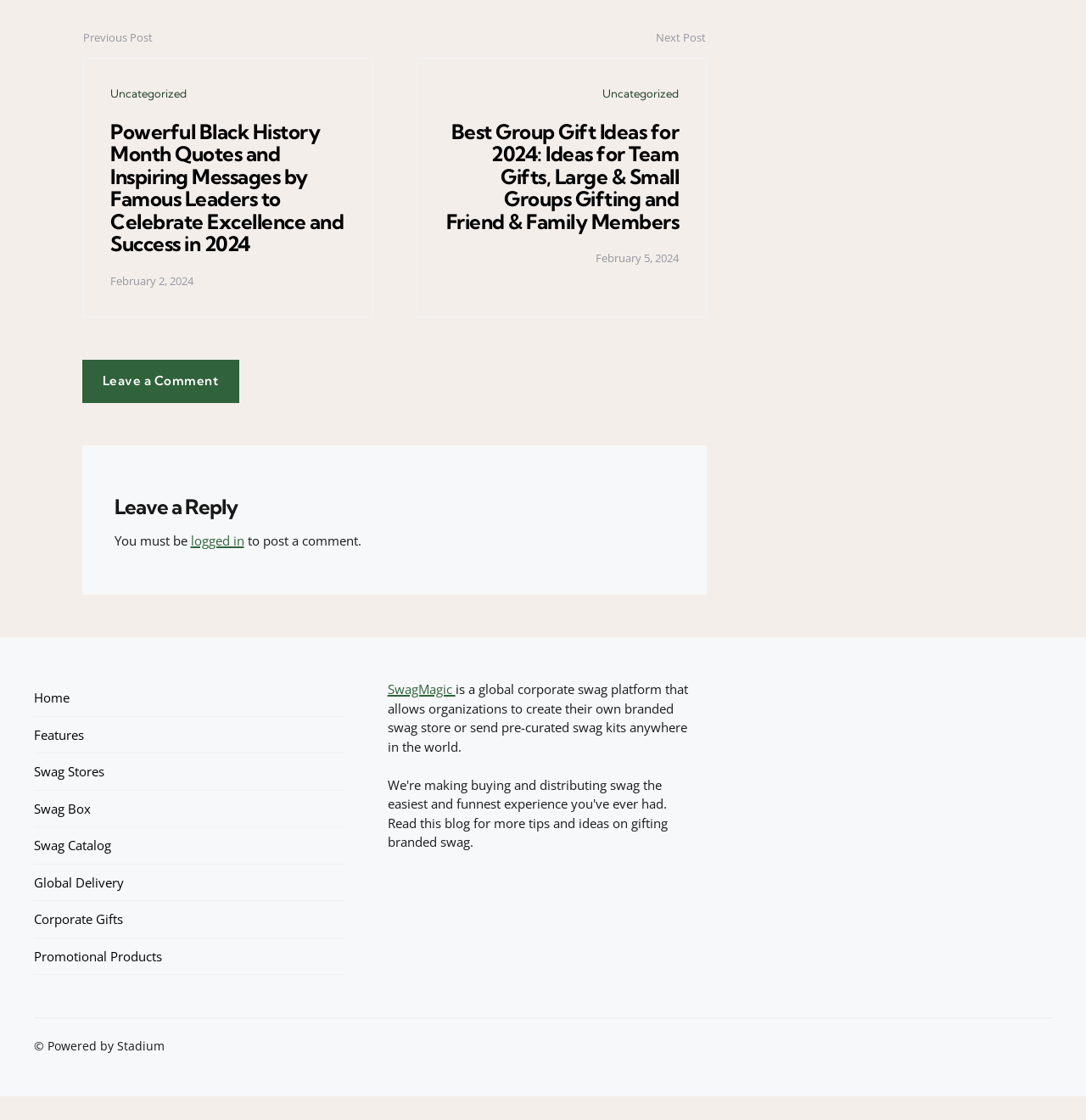Please mark the bounding box coordinates of the area that should be clicked to carry out the instruction: "Click on 'Home'".

[0.031, 0.607, 0.064, 0.639]